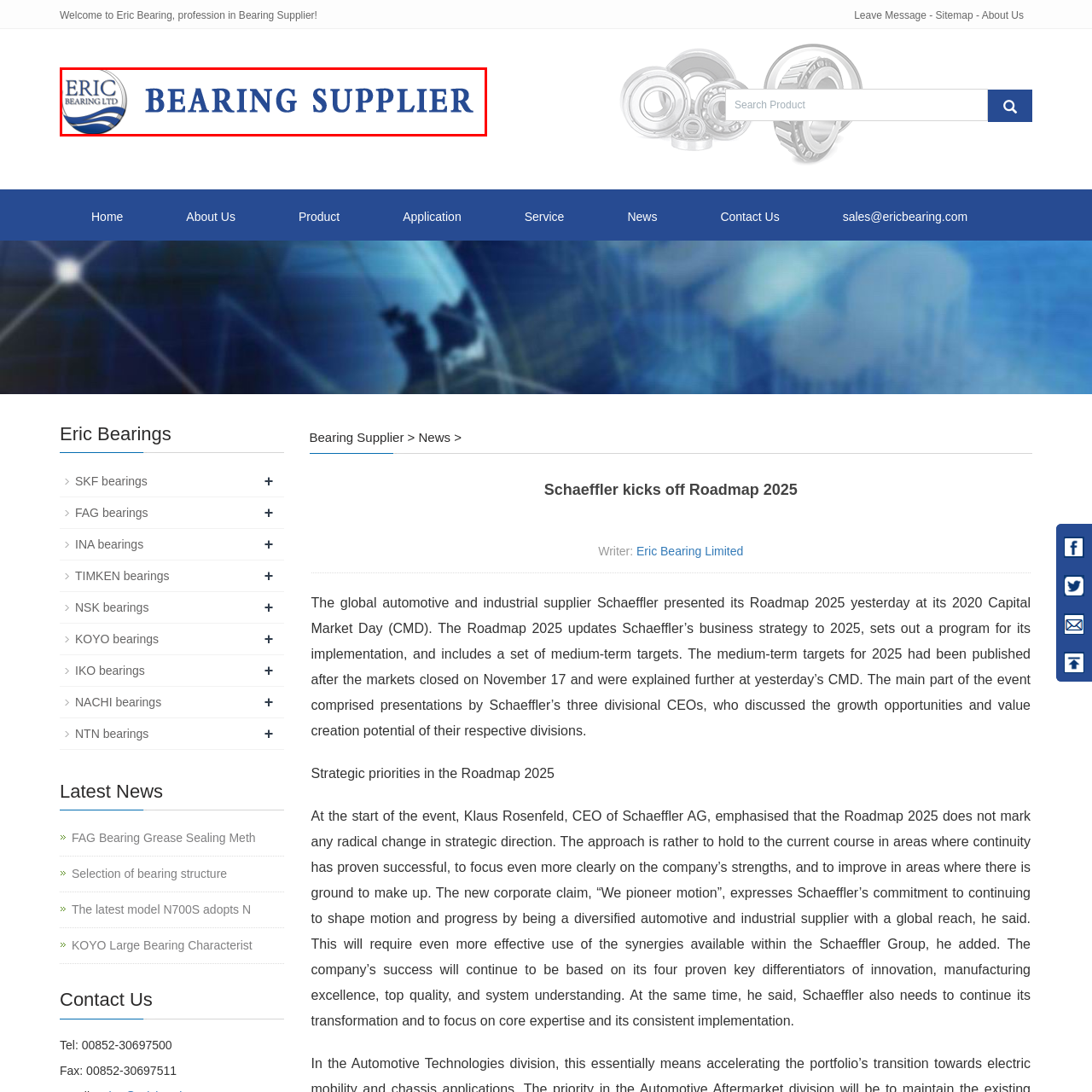Explain comprehensively what is shown in the image marked by the red outline.

The image prominently features the logo and branding of Eric Bearing Ltd., highlighting its identity as a leading bearing supplier. The logo includes the company name "ERIC" in uppercase letters, accompanied by the phrase "BEARING SUPPLIER" in a bold, professional font. The design likely incorporates elements that reflect the industry, such as stylized wave motifs, conveying reliability and precision in manufacturing. This visual representation signifies Eric Bearing's commitment to providing high-quality bearing products and services, solidifying its position in the bearing supply market.